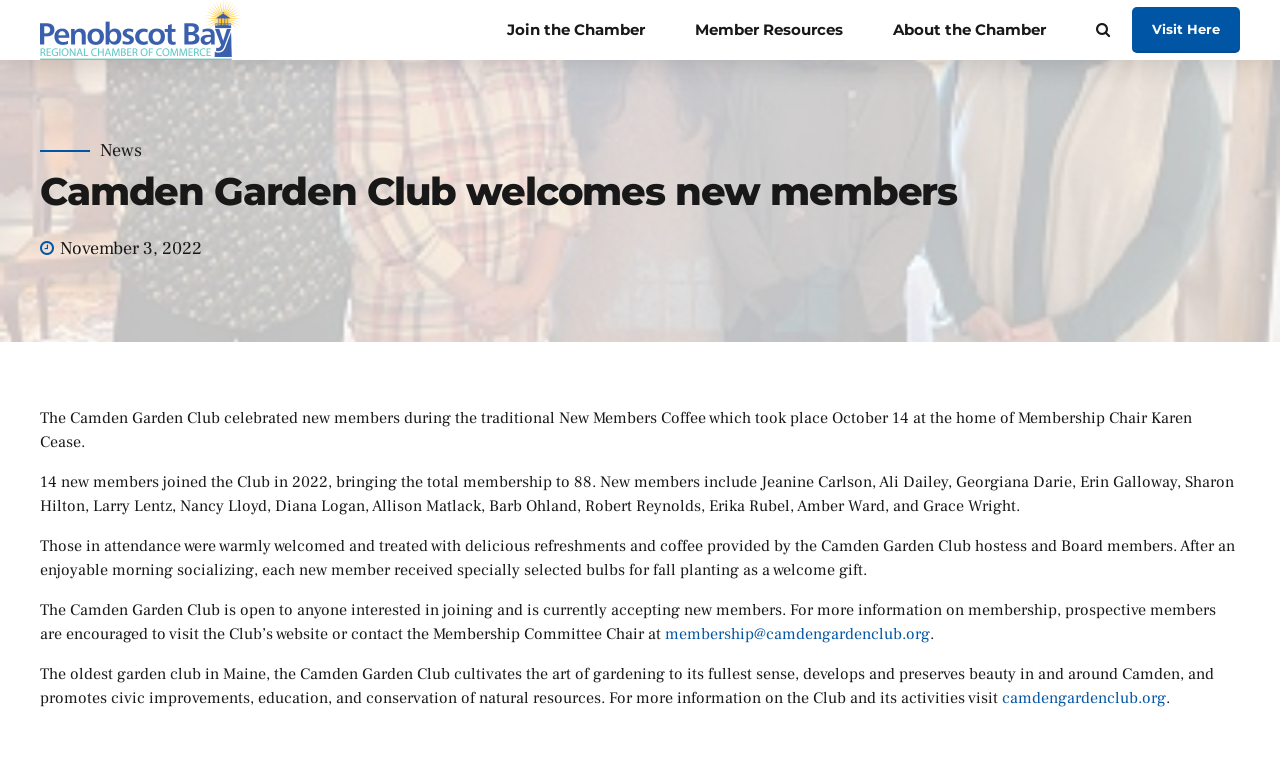Please identify the bounding box coordinates of the element on the webpage that should be clicked to follow this instruction: "Join the Chamber". The bounding box coordinates should be given as four float numbers between 0 and 1, formatted as [left, top, right, bottom].

[0.396, 0.0, 0.504, 0.078]